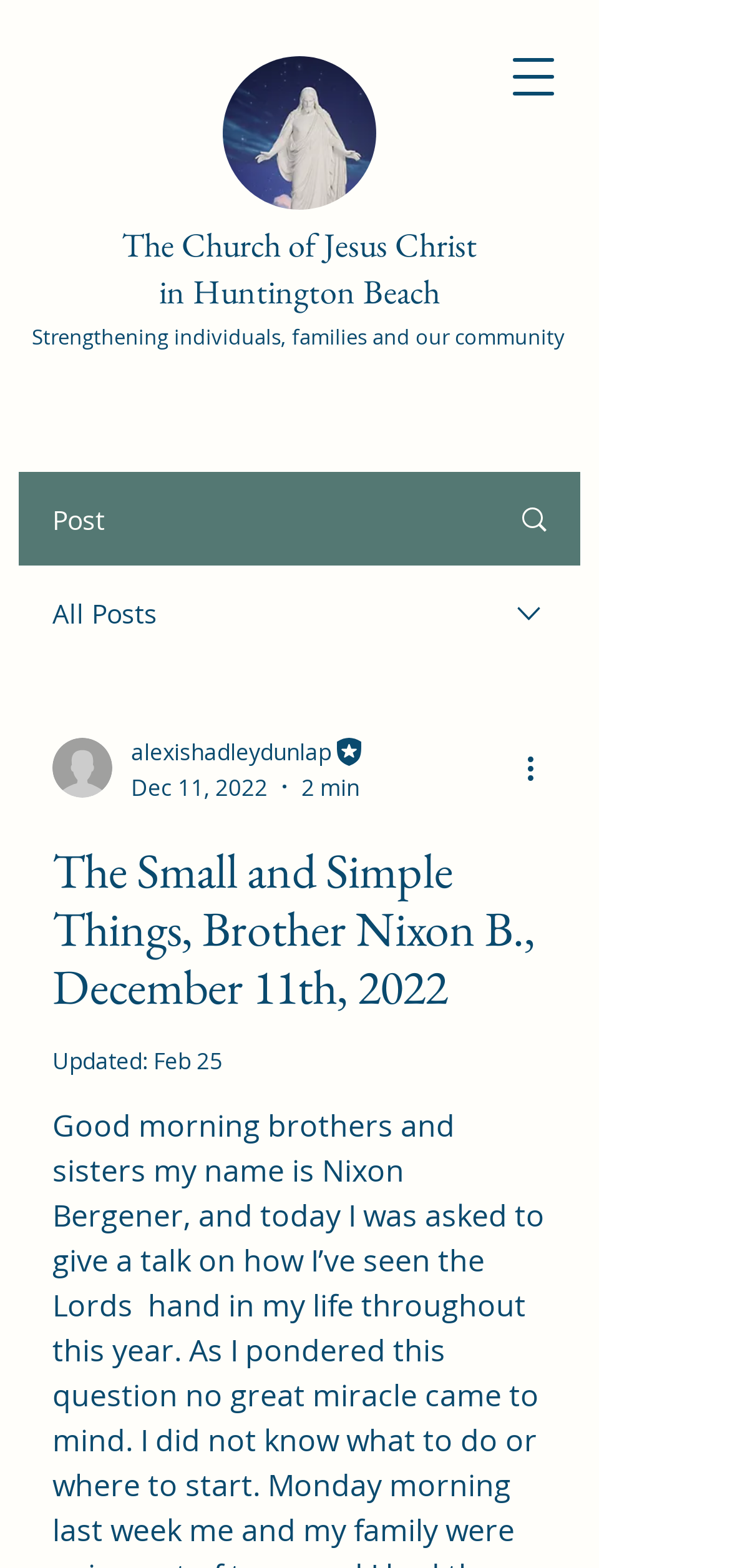Give the bounding box coordinates for this UI element: "alexishadleydunlap". The coordinates should be four float numbers between 0 and 1, arranged as [left, top, right, bottom].

[0.179, 0.468, 0.503, 0.49]